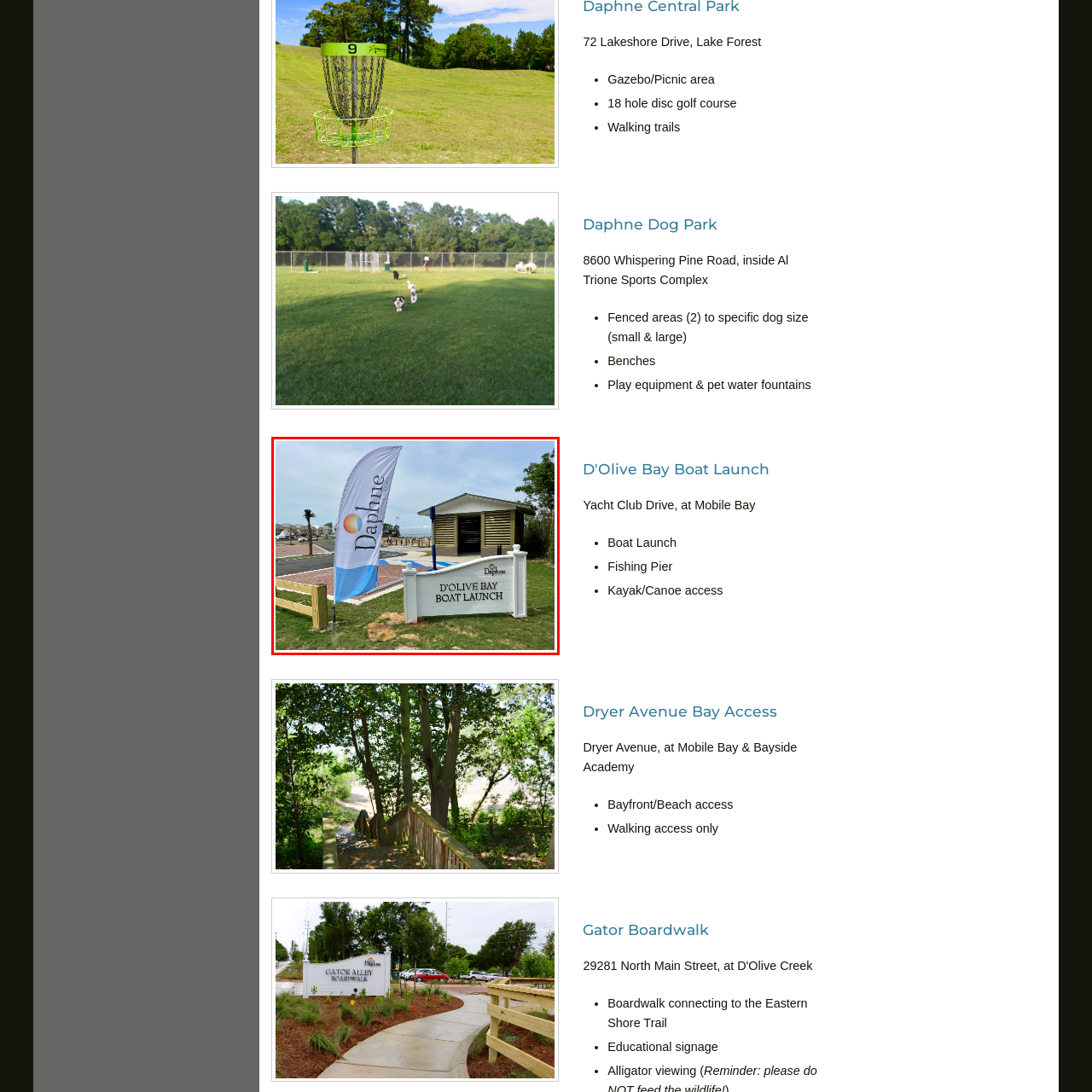What is the purpose of the paved path leading towards the water?
Observe the image within the red bounding box and formulate a detailed response using the visual elements present.

The paved path is likely intended to provide a convenient and accessible route for boaters to launch their vessels into the water, making it easier for them to enjoy the waterways of Mobile Bay.